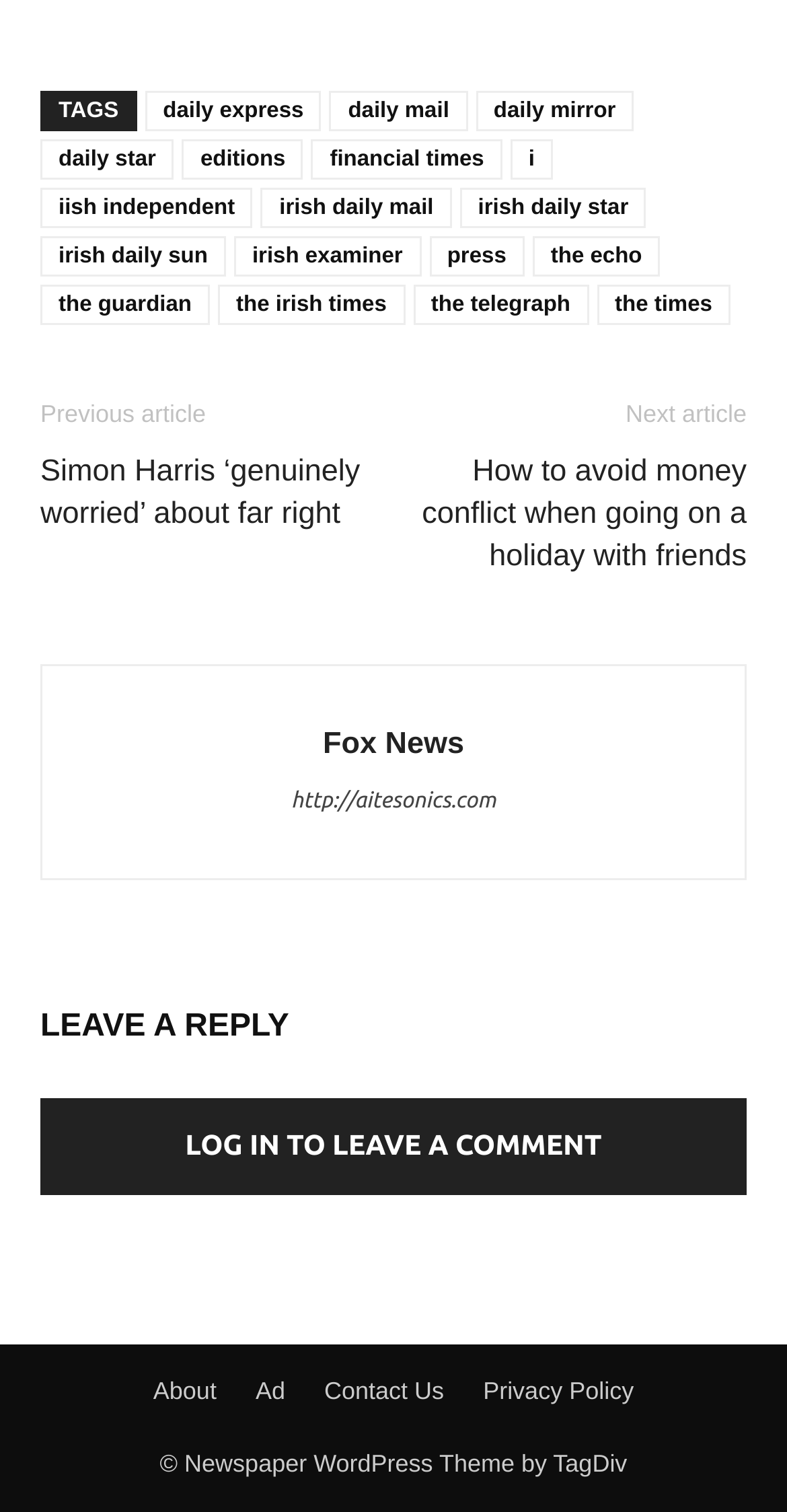What is the category of news articles in the footer?
Give a single word or phrase as your answer by examining the image.

TAGS